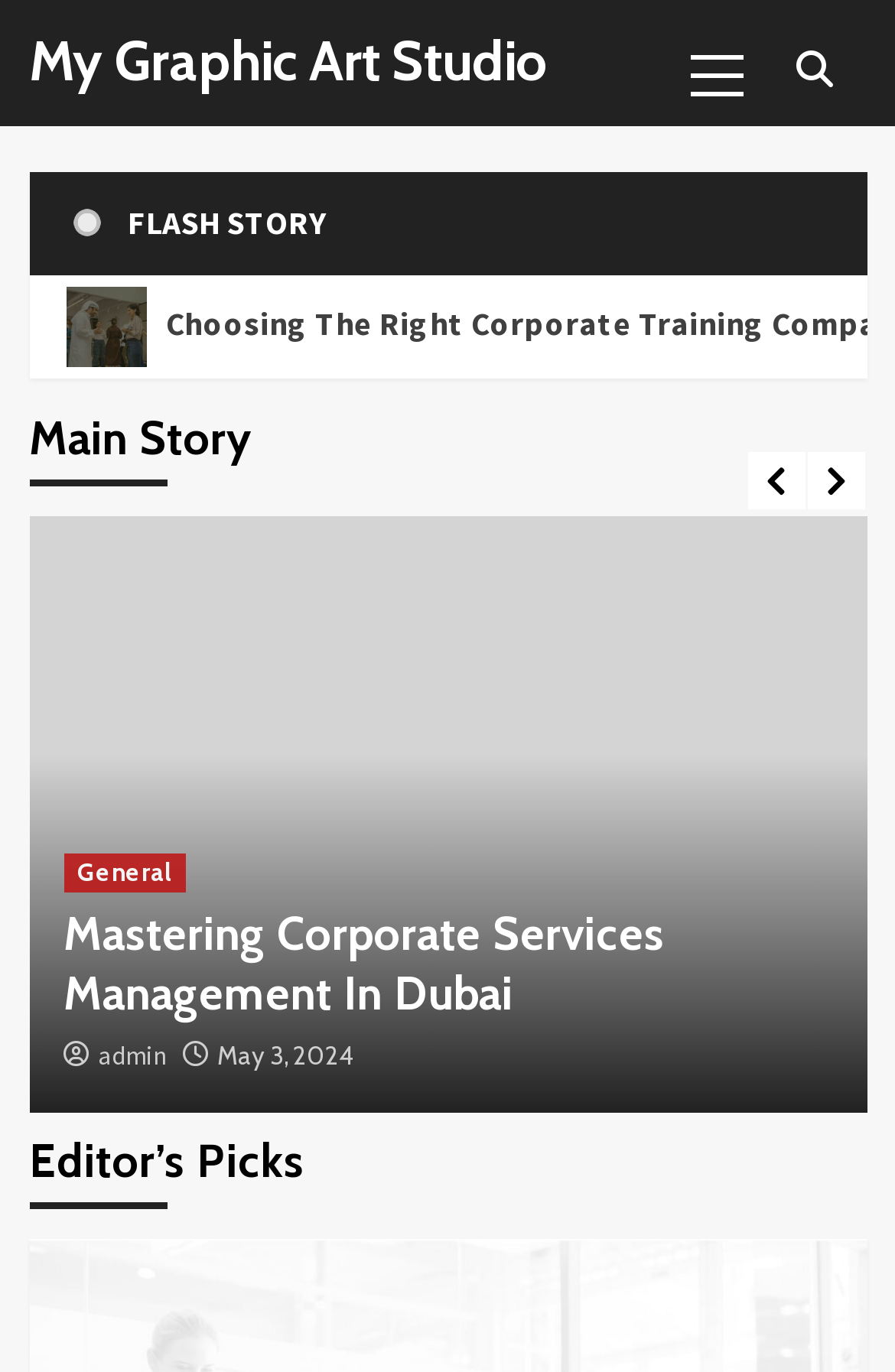Find the bounding box coordinates for the UI element that matches this description: "June 11, 2024".

[0.242, 0.758, 0.404, 0.782]